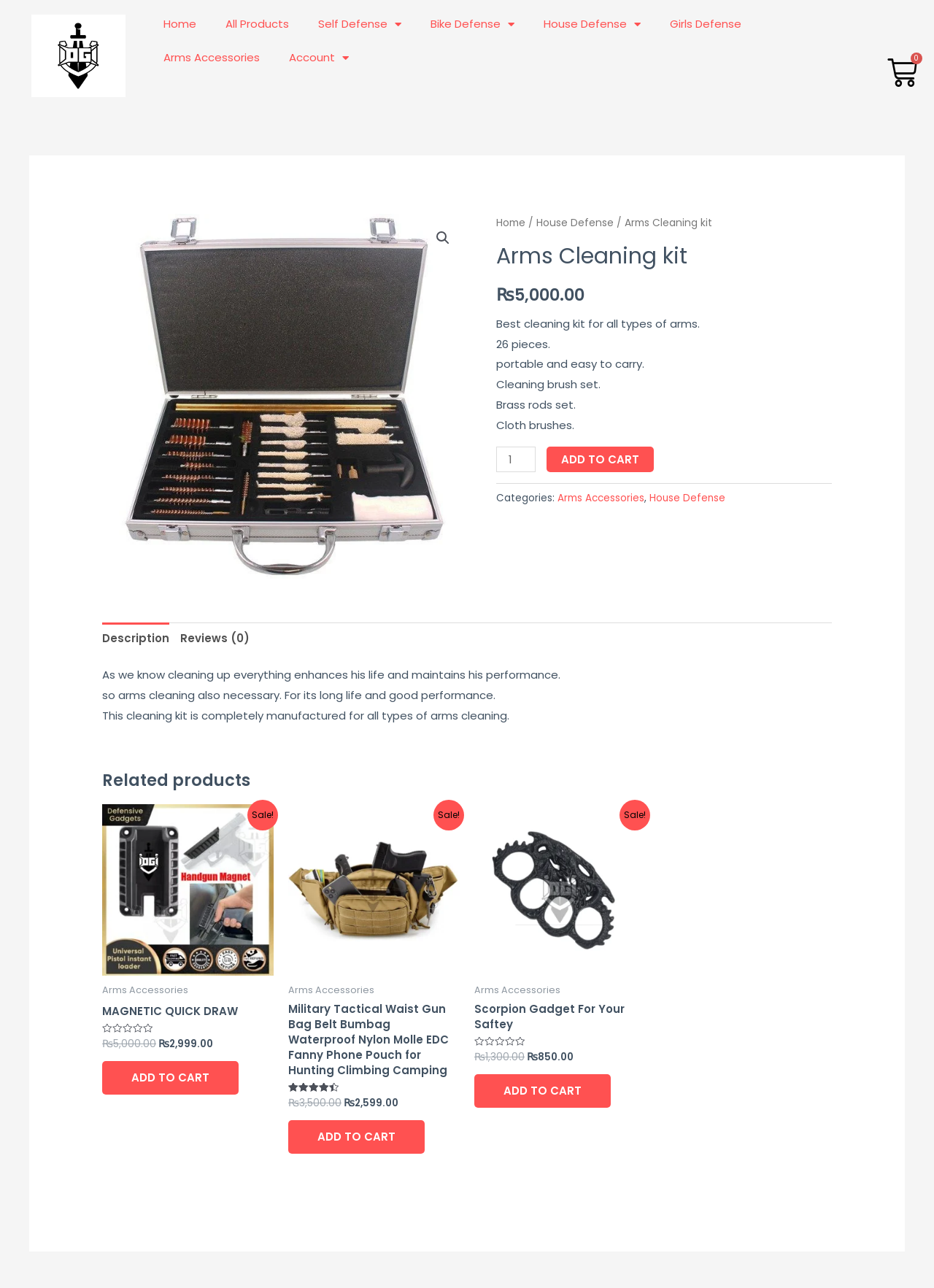How many pieces are included in the Arms Cleaning kit?
Based on the content of the image, thoroughly explain and answer the question.

The number of pieces included in the Arms Cleaning kit can be found in the product description section, where it is stated as '26 pieces'.